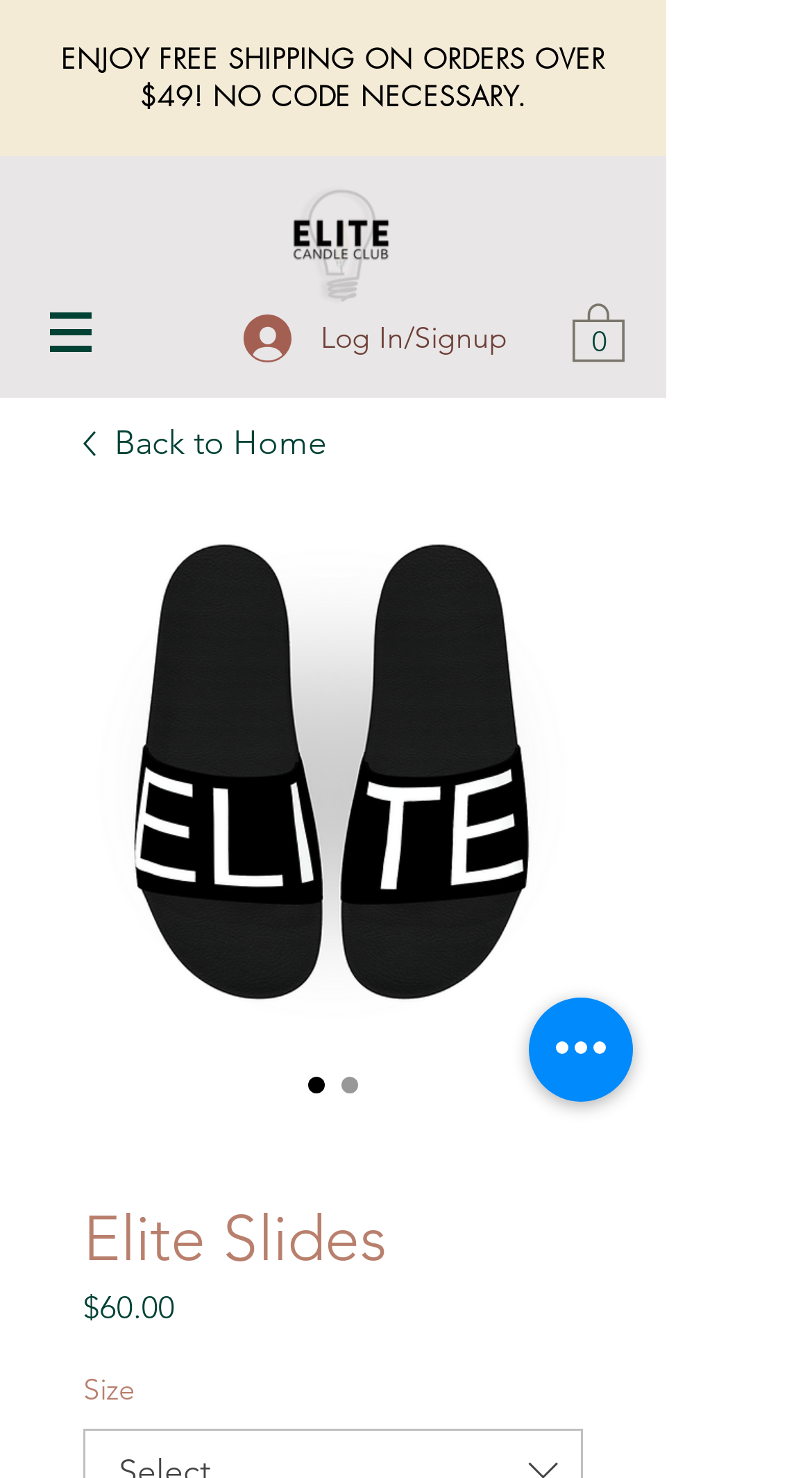Given the element description: "Back to Home", predict the bounding box coordinates of the UI element it refers to, using four float numbers between 0 and 1, i.e., [left, top, right, bottom].

[0.103, 0.283, 0.718, 0.317]